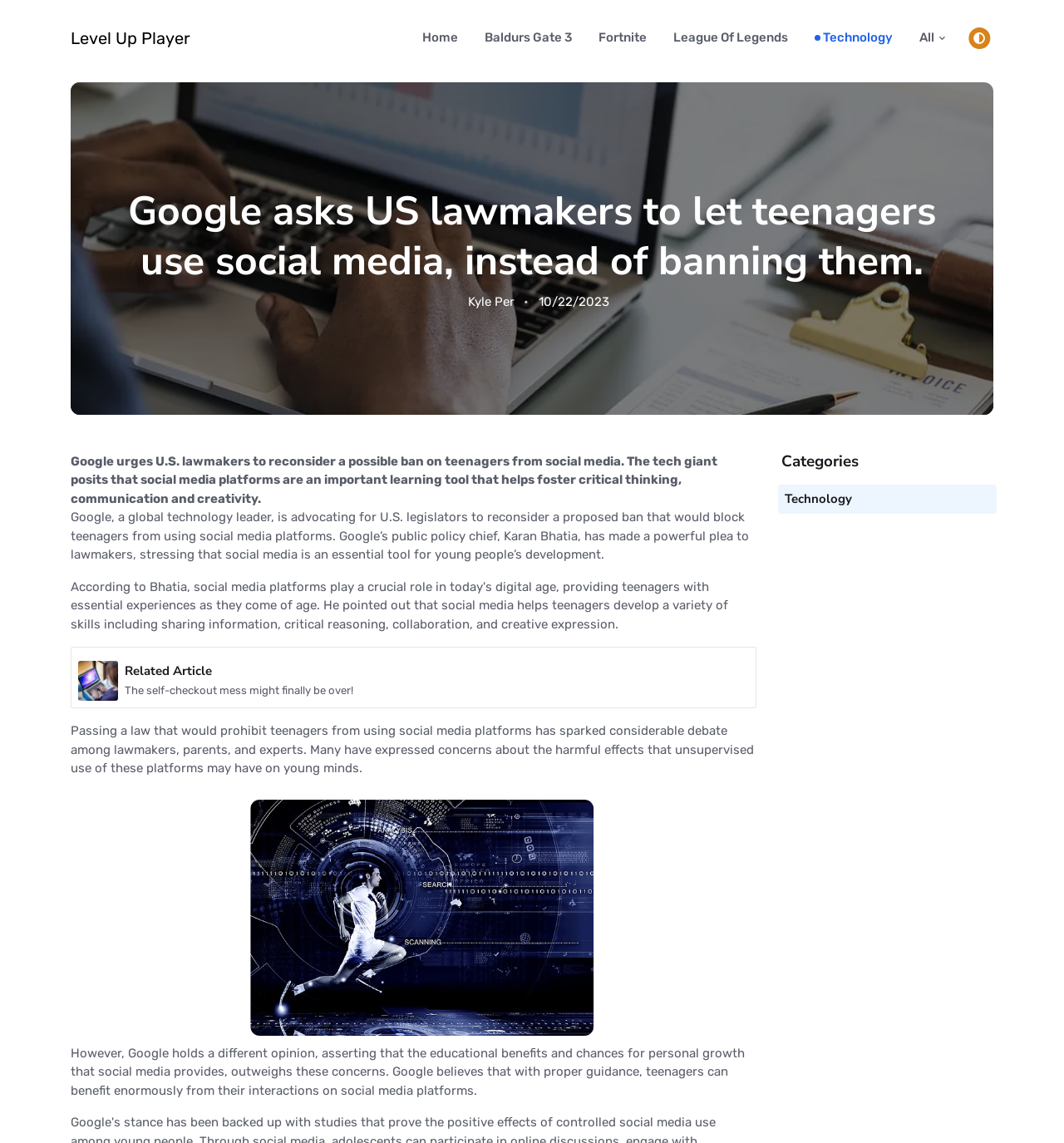What is the name of the public policy chief mentioned in the article?
Answer the question with a detailed and thorough explanation.

The article mentions that Google's public policy chief, Karan Bhatia, has made a powerful plea to lawmakers, stressing that social media is an essential tool for young people's development.